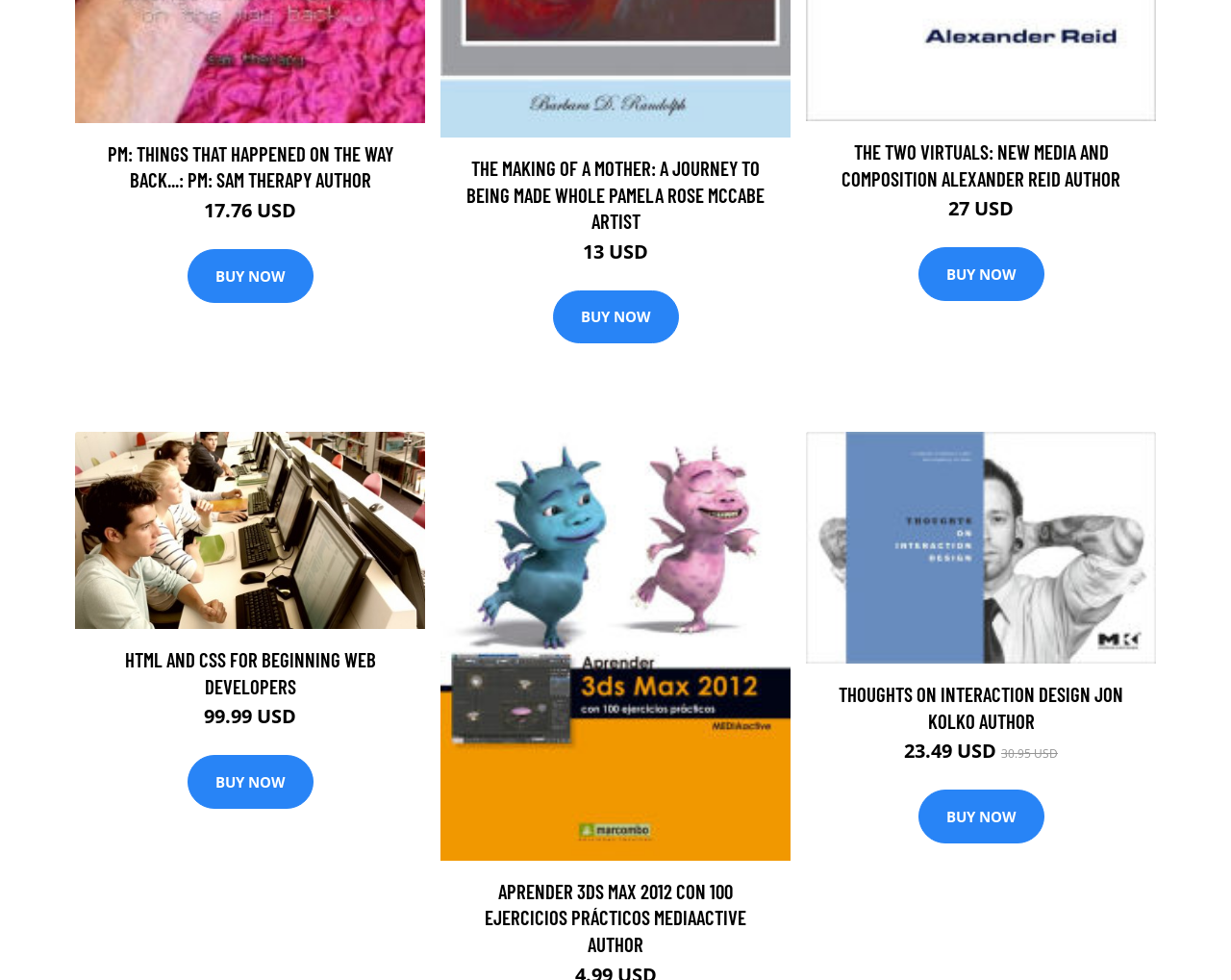Identify the coordinates of the bounding box for the element that must be clicked to accomplish the instruction: "Buy Thoughts on Interaction Design book".

[0.681, 0.696, 0.912, 0.748]